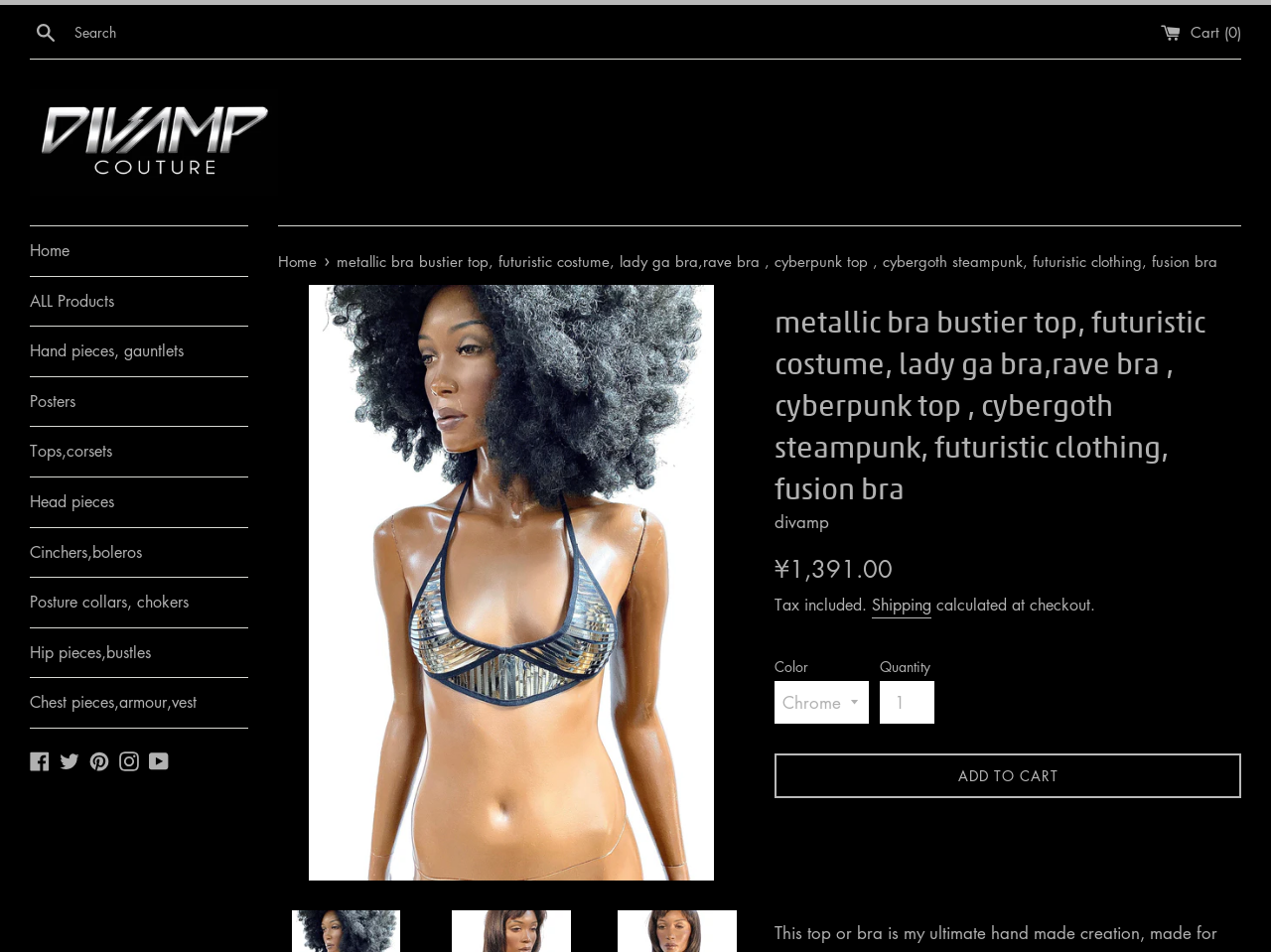What is the navigation menu located at?
Using the details shown in the screenshot, provide a comprehensive answer to the question.

I found the navigation menu by looking at the menu element with the content 'Home', 'ALL Products', etc. which is located at the left side of the page, indicating that the navigation menu is located at the left side.